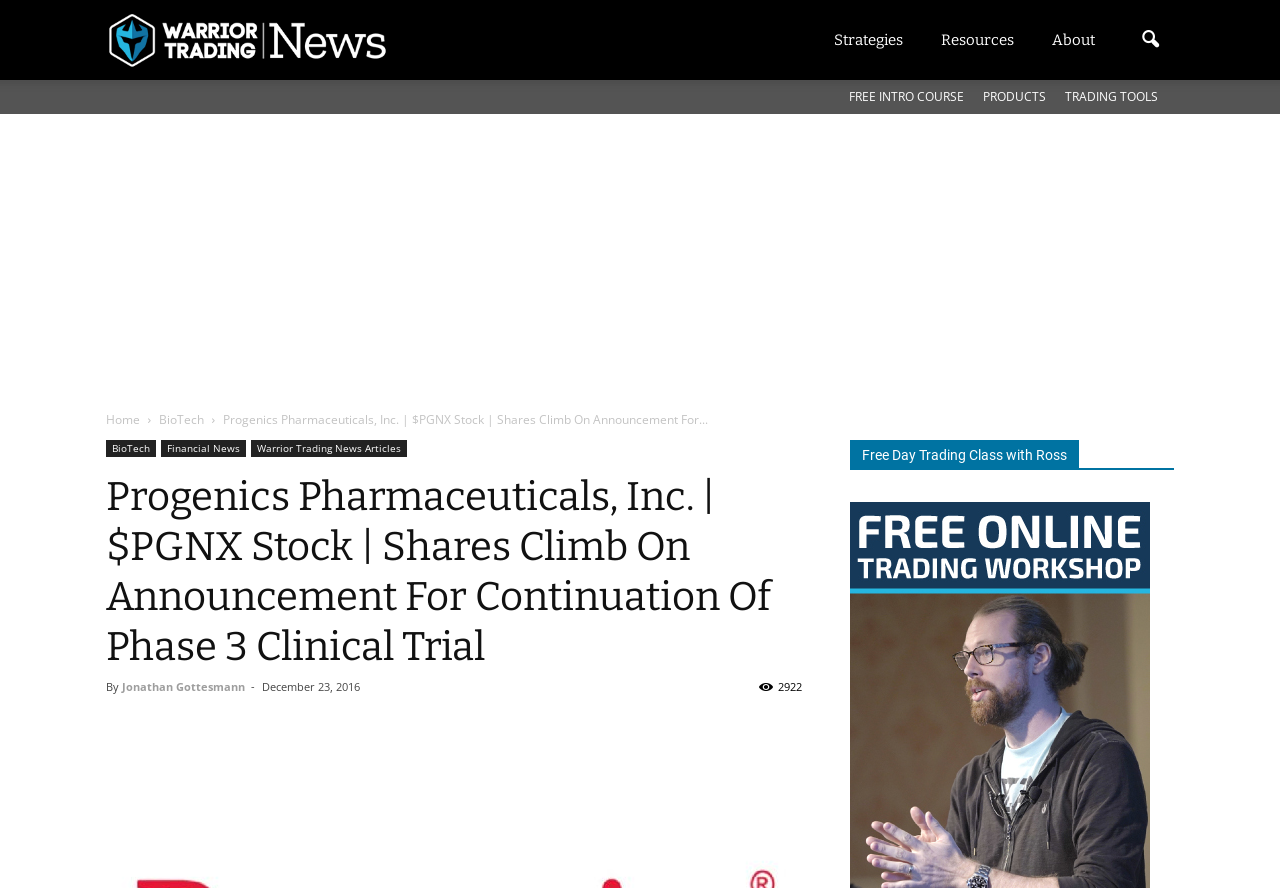Locate the UI element that matches the description Free Intro Course in the webpage screenshot. Return the bounding box coordinates in the format (top-left x, top-left y, bottom-right x, bottom-right y), with values ranging from 0 to 1.

[0.663, 0.099, 0.753, 0.118]